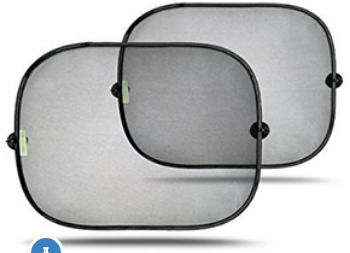What is the shape of the car sun shades?
Using the image, provide a detailed and thorough answer to the question.

The caption explicitly describes the shape of the car sun shades as sleek, rounded rectangular, which suggests that they have a smooth, curved rectangular shape.